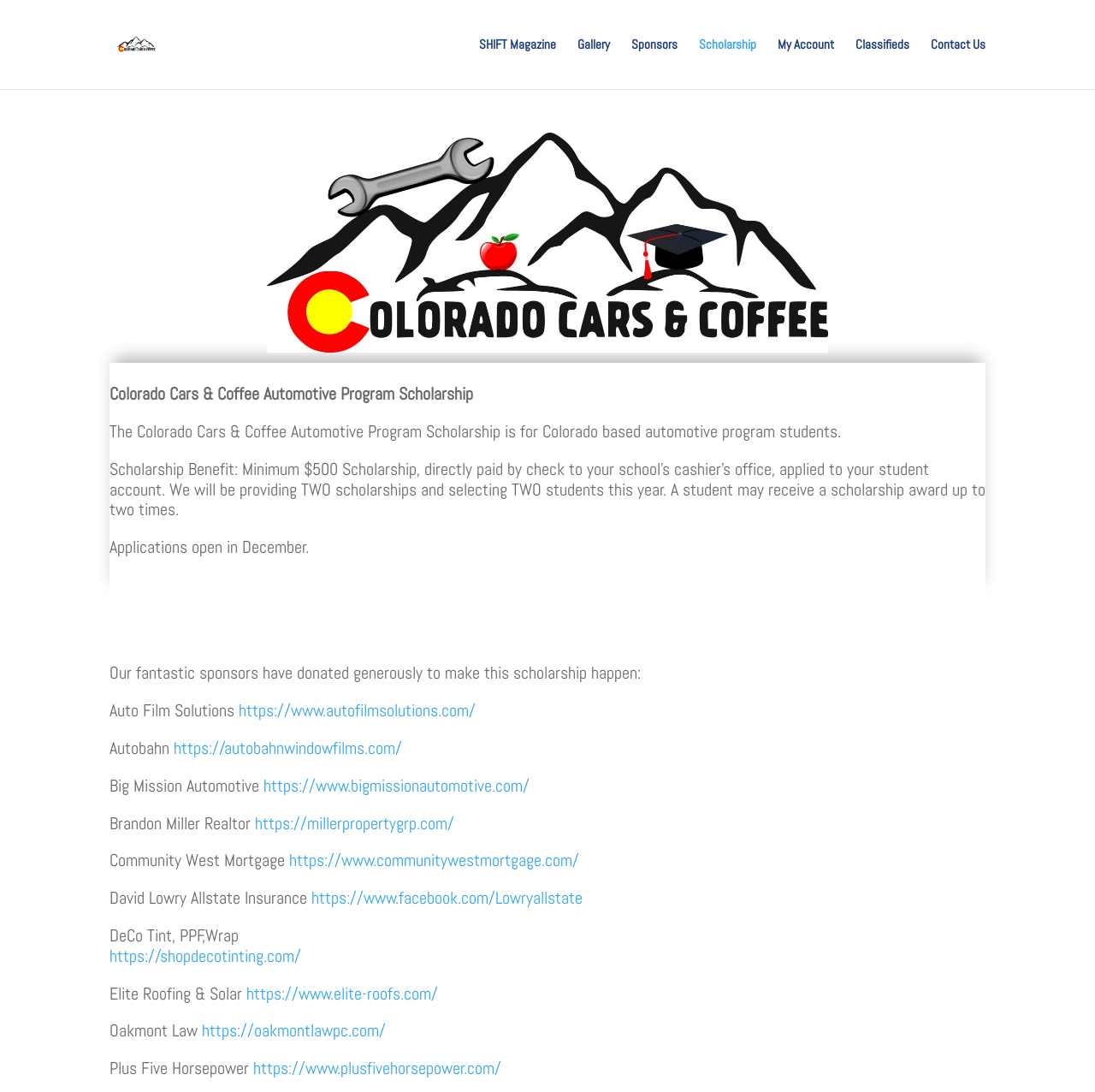Locate the bounding box coordinates of the element I should click to achieve the following instruction: "Go to Scholarship page".

[0.638, 0.035, 0.691, 0.082]